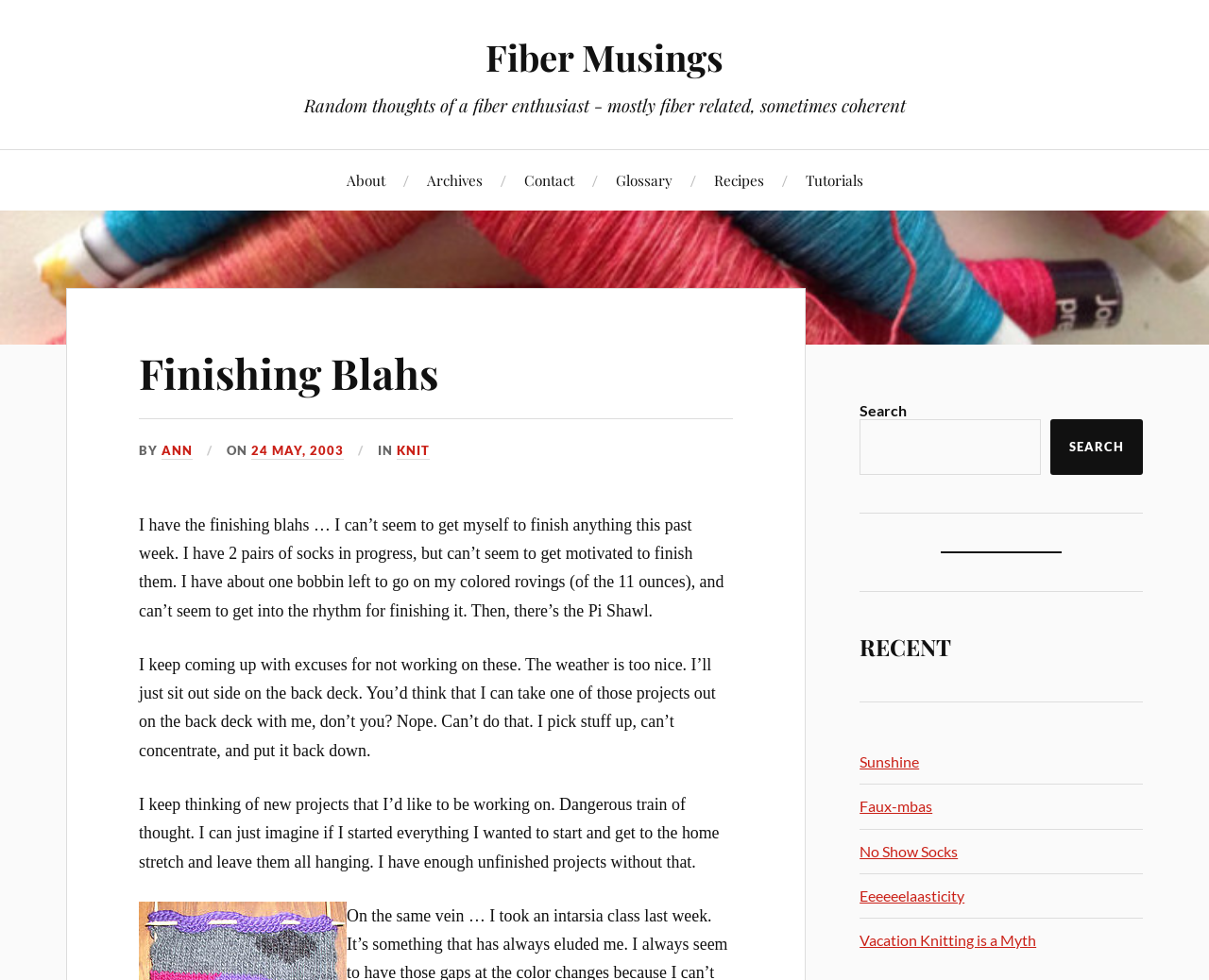What is the date mentioned in the article?
Answer the question in a detailed and comprehensive manner.

The date '24 MAY, 2003' is mentioned in the article as part of the text 'BY ANN ON 24 MAY, 2003'.